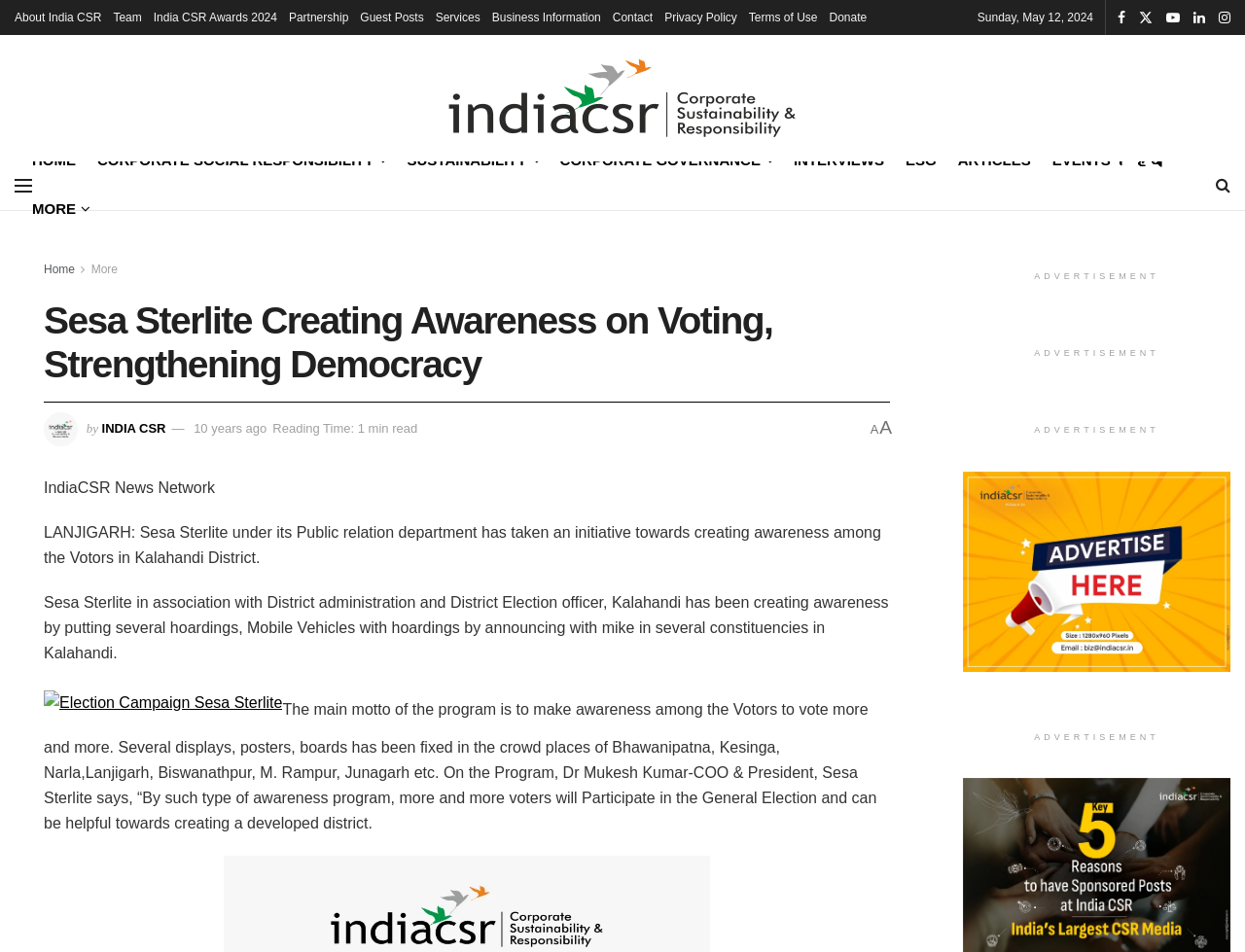Using the provided description: "PLAN YOUR VISIT", find the bounding box coordinates of the corresponding UI element. The output should be four float numbers between 0 and 1, in the format [left, top, right, bottom].

None